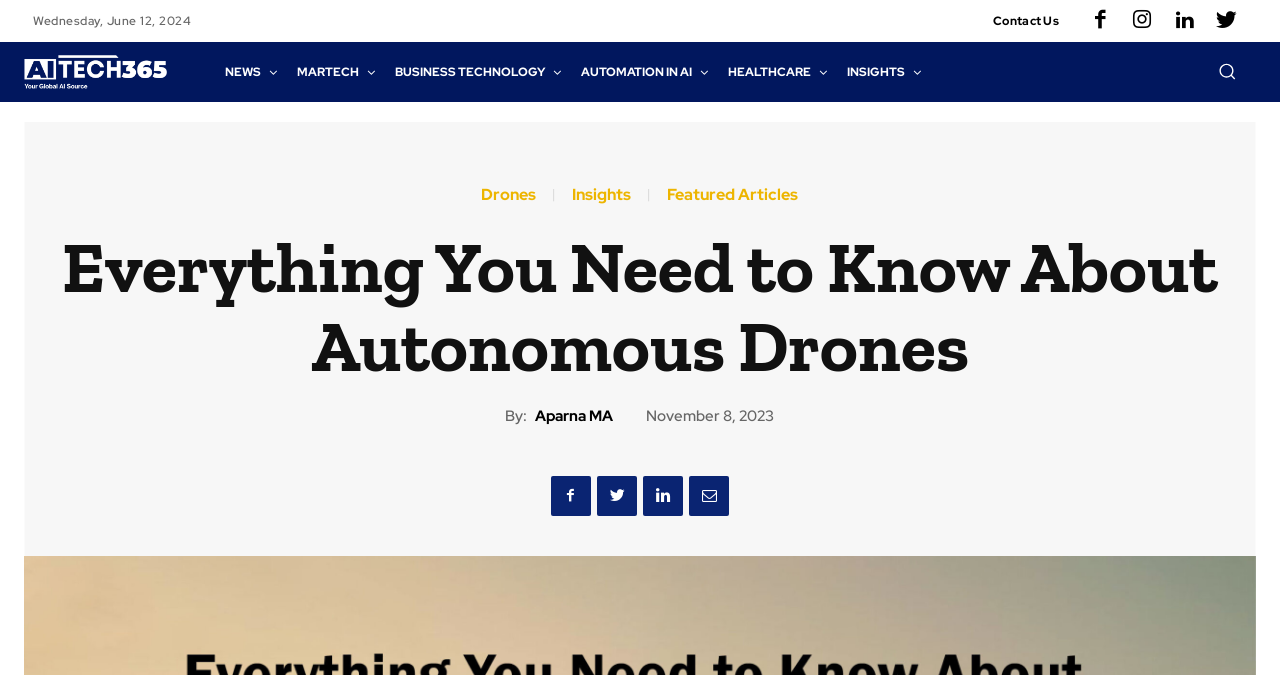Find the bounding box coordinates of the clickable area required to complete the following action: "Click the 'Drones' link".

[0.376, 0.277, 0.419, 0.301]